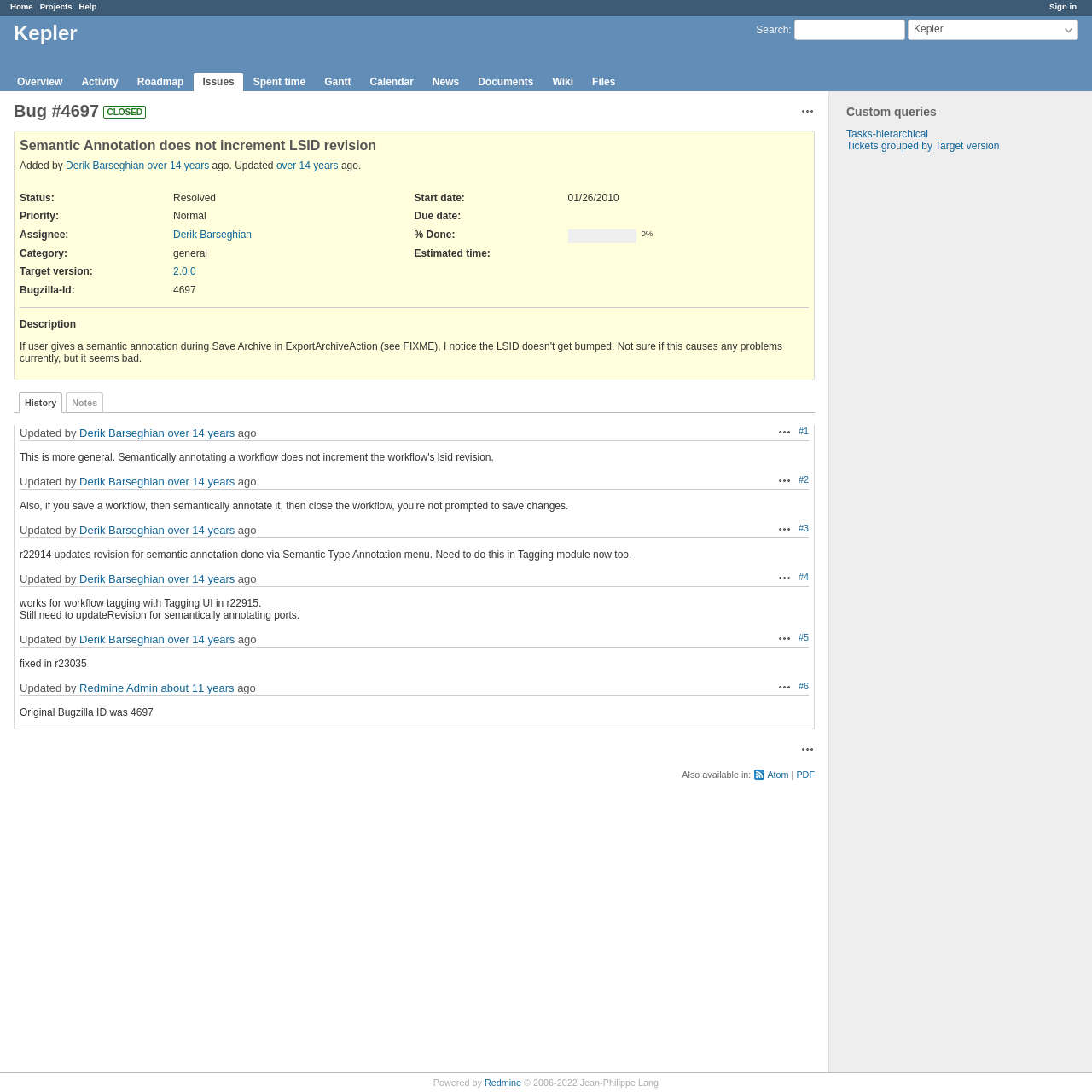Find the bounding box coordinates for the HTML element described as: "over 14 years". The coordinates should consist of four float values between 0 and 1, i.e., [left, top, right, bottom].

[0.153, 0.435, 0.215, 0.447]